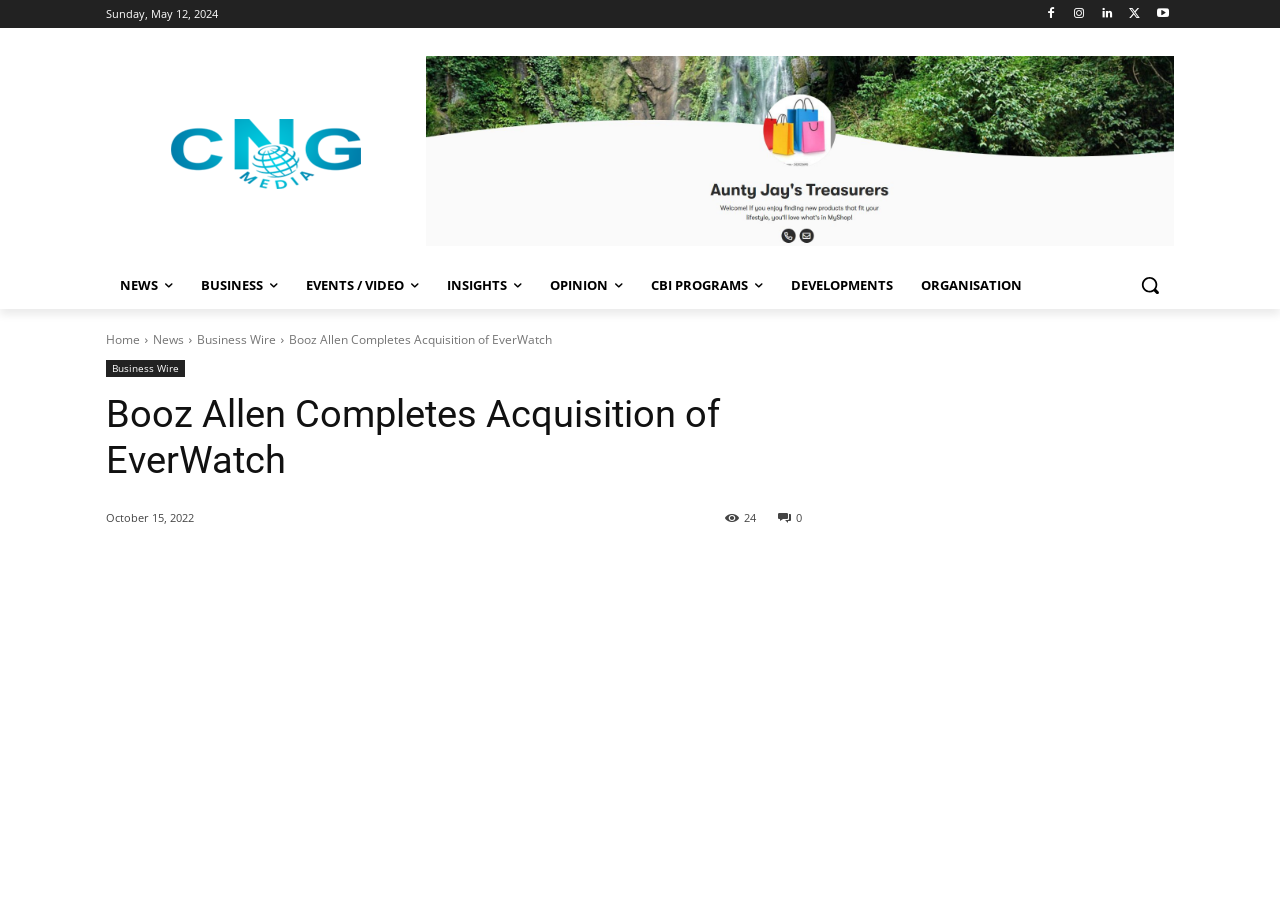Please determine the bounding box coordinates of the area that needs to be clicked to complete this task: 'Search for something'. The coordinates must be four float numbers between 0 and 1, formatted as [left, top, right, bottom].

[0.88, 0.29, 0.917, 0.343]